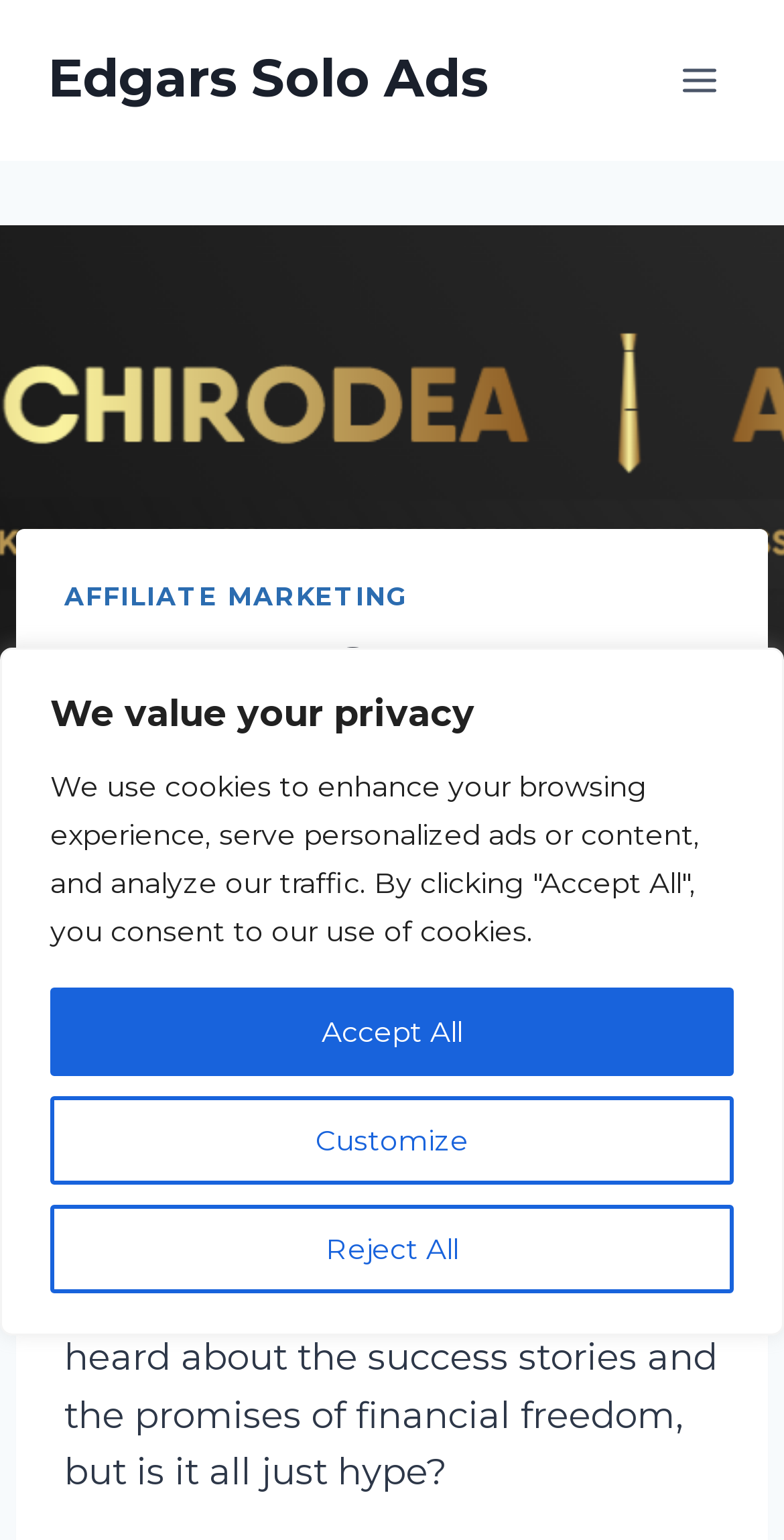Consider the image and give a detailed and elaborate answer to the question: 
Who is the author of the review?

The author of the review can be found in the header section of the webpage, specifically in the link element that says 'Edgars'.